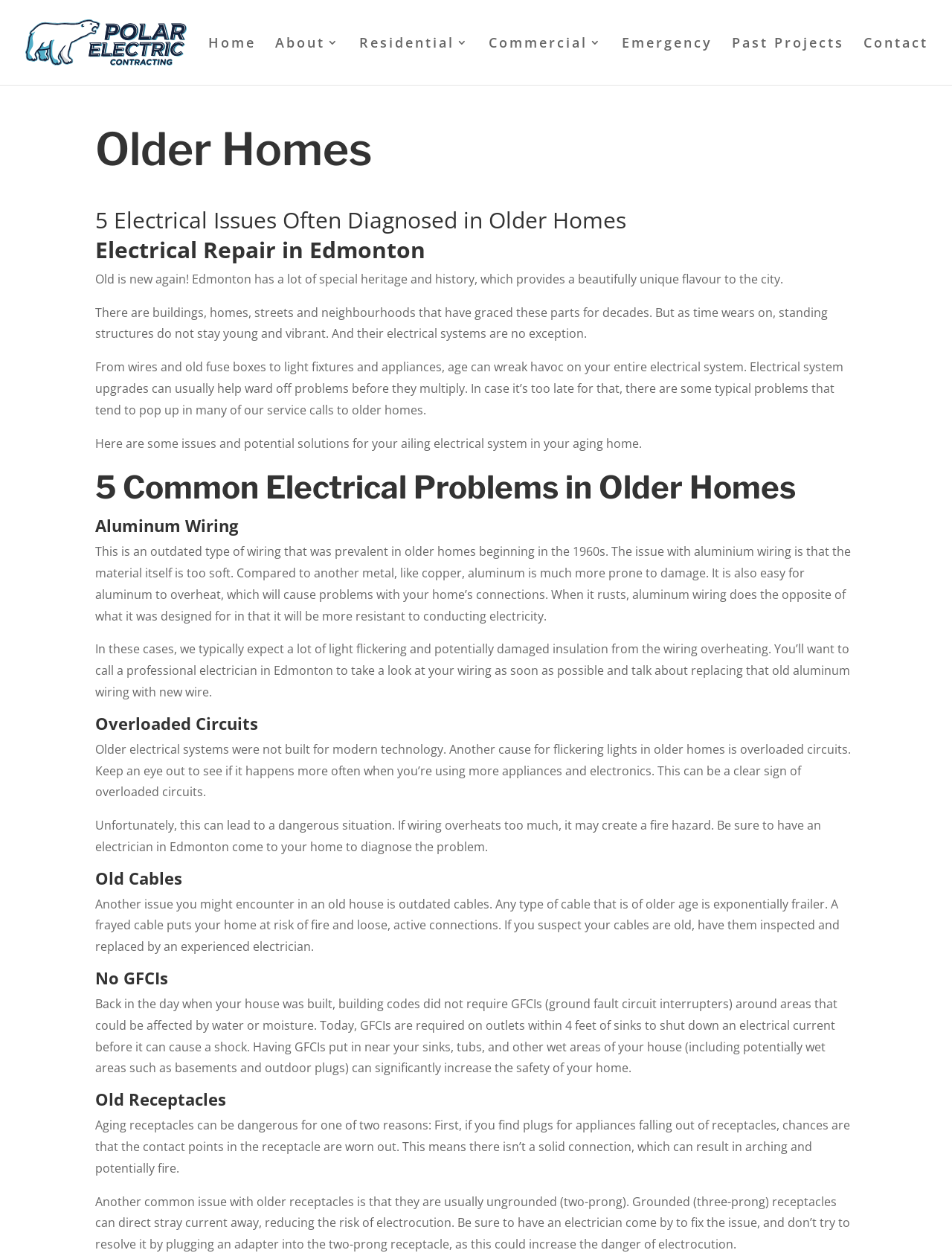Based on the description "About", find the bounding box of the specified UI element.

[0.289, 0.03, 0.357, 0.068]